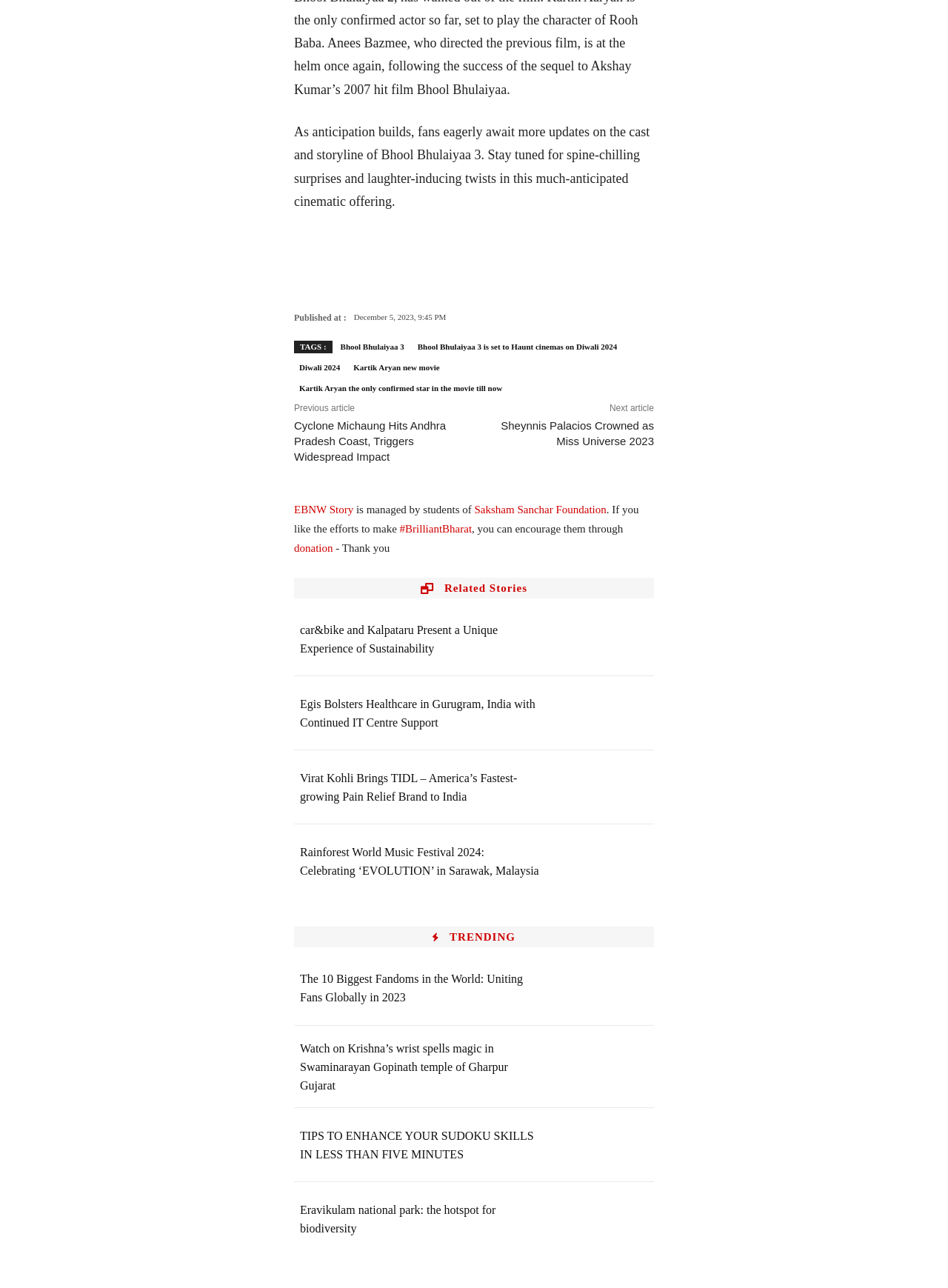Locate the bounding box coordinates of the area to click to fulfill this instruction: "Read more about Bhool Bhulaiyaa 3". The bounding box should be presented as four float numbers between 0 and 1, in the order [left, top, right, bottom].

[0.354, 0.265, 0.432, 0.274]